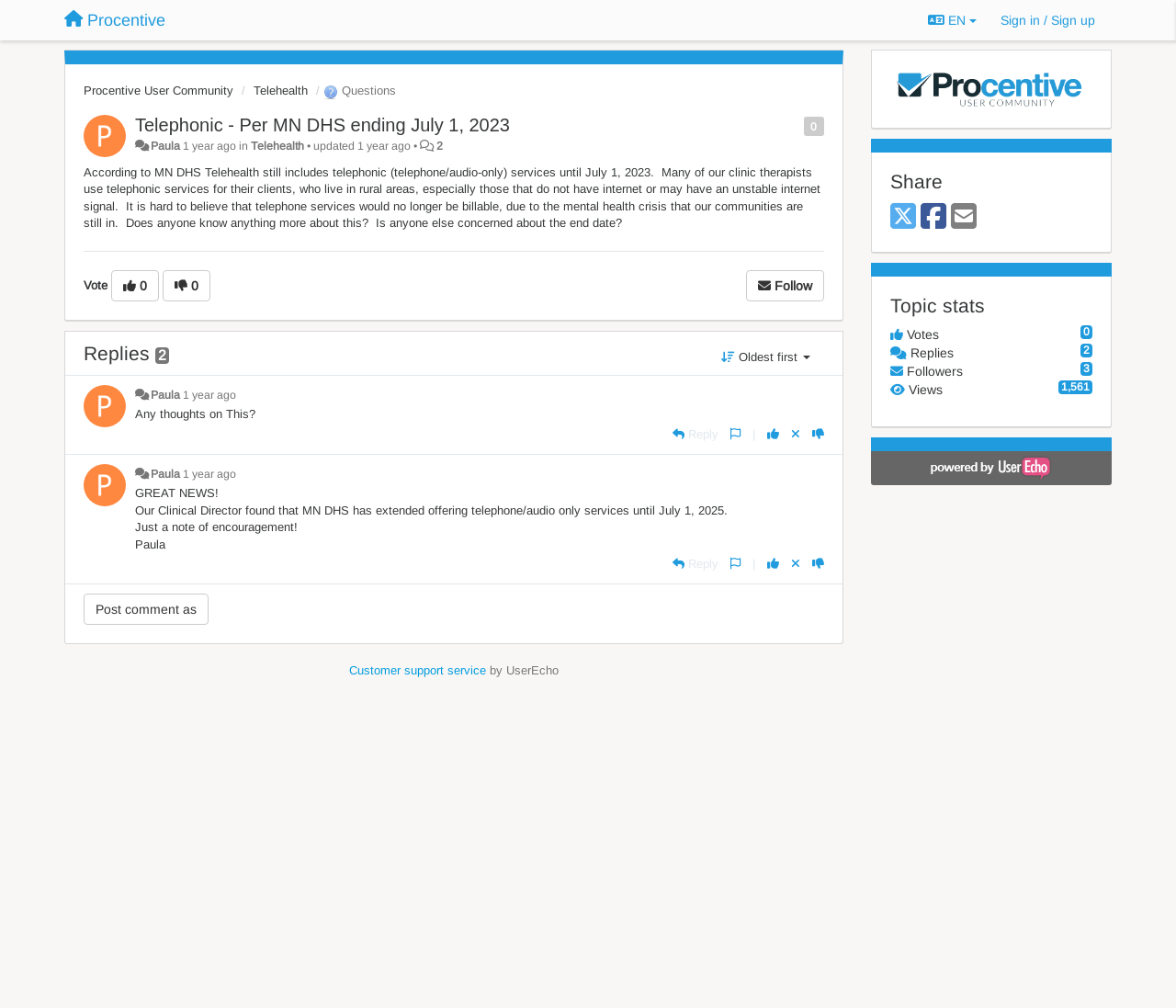Identify the bounding box for the UI element described as: "Sign in / Sign up". Ensure the coordinates are four float numbers between 0 and 1, formatted as [left, top, right, bottom].

[0.845, 0.005, 0.938, 0.036]